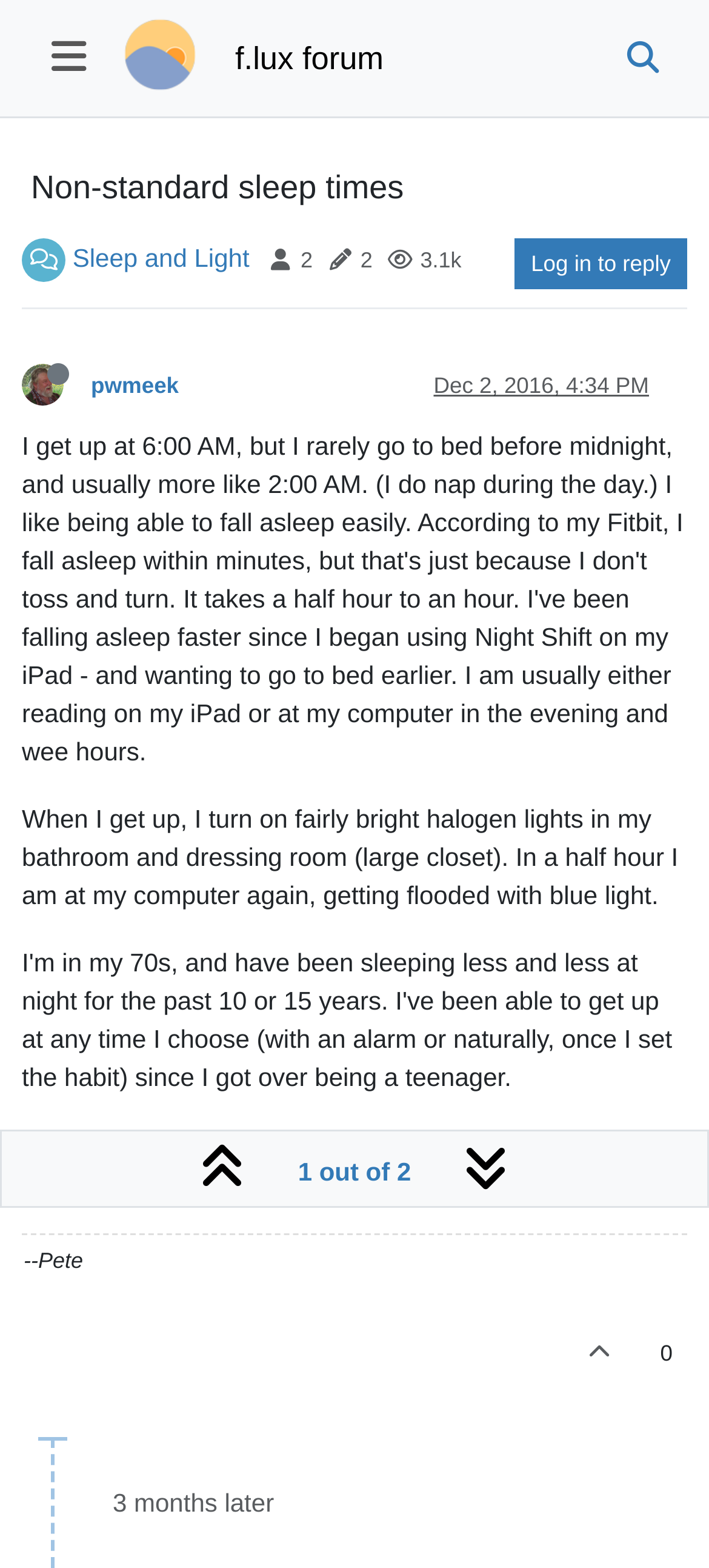Determine the bounding box coordinates of the clickable region to carry out the instruction: "Search in the forum".

[0.846, 0.017, 0.969, 0.057]